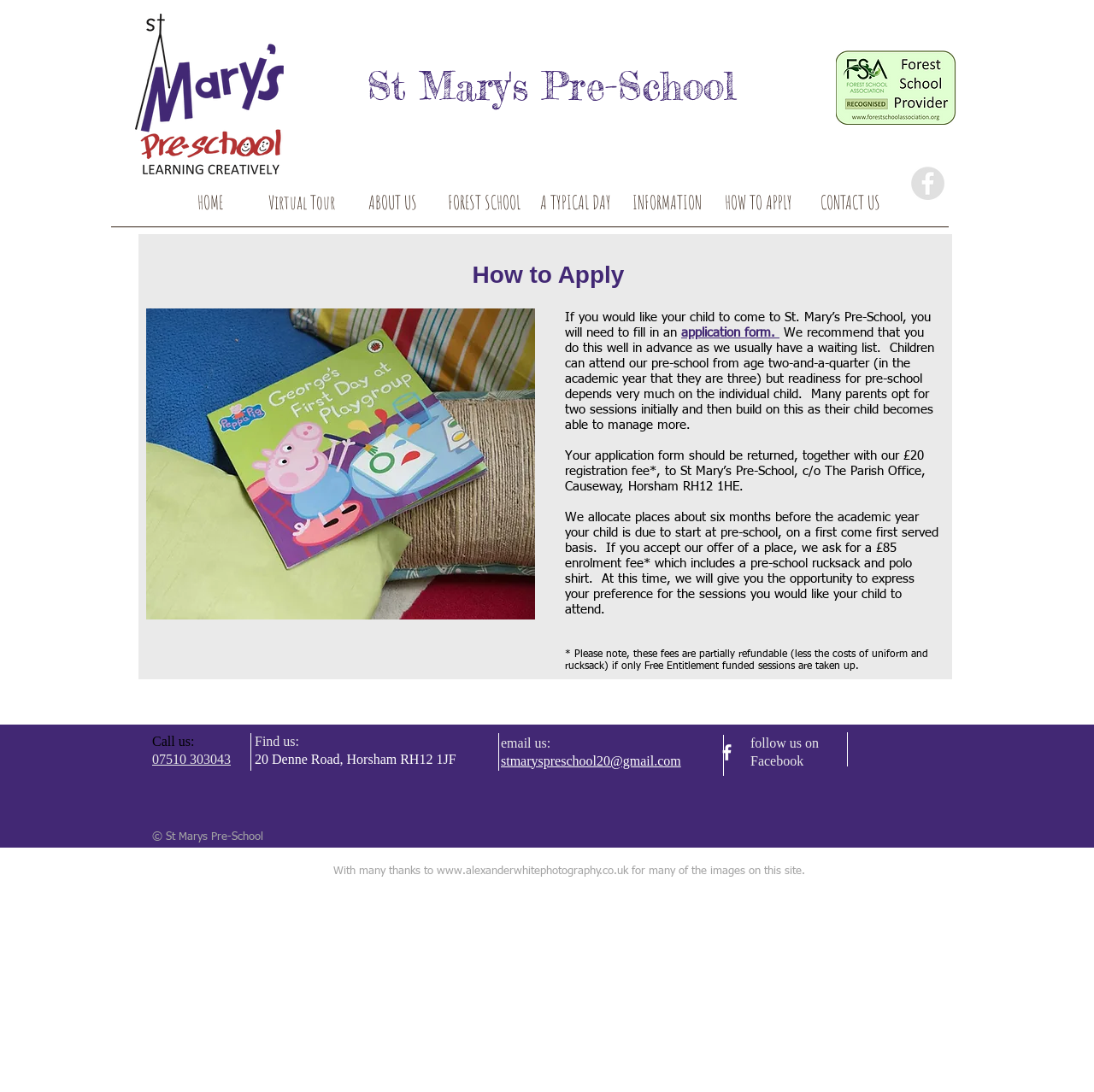Find the bounding box coordinates of the element's region that should be clicked in order to follow the given instruction: "Email us". The coordinates should consist of four float numbers between 0 and 1, i.e., [left, top, right, bottom].

[0.458, 0.674, 0.506, 0.687]